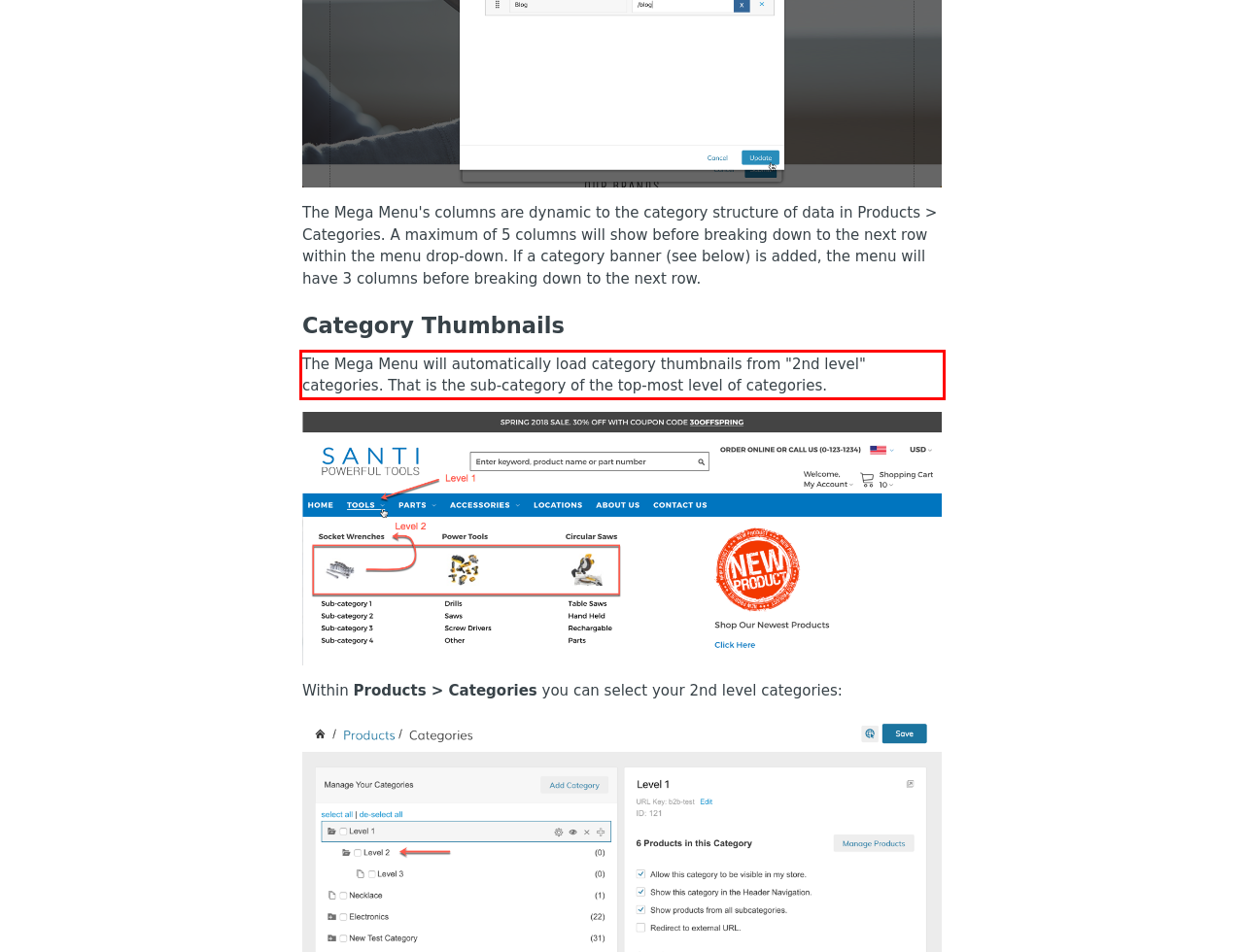Examine the webpage screenshot and use OCR to obtain the text inside the red bounding box.

The Mega Menu will automatically load category thumbnails from "2nd level" categories. That is the sub-category of the top-most level of categories.